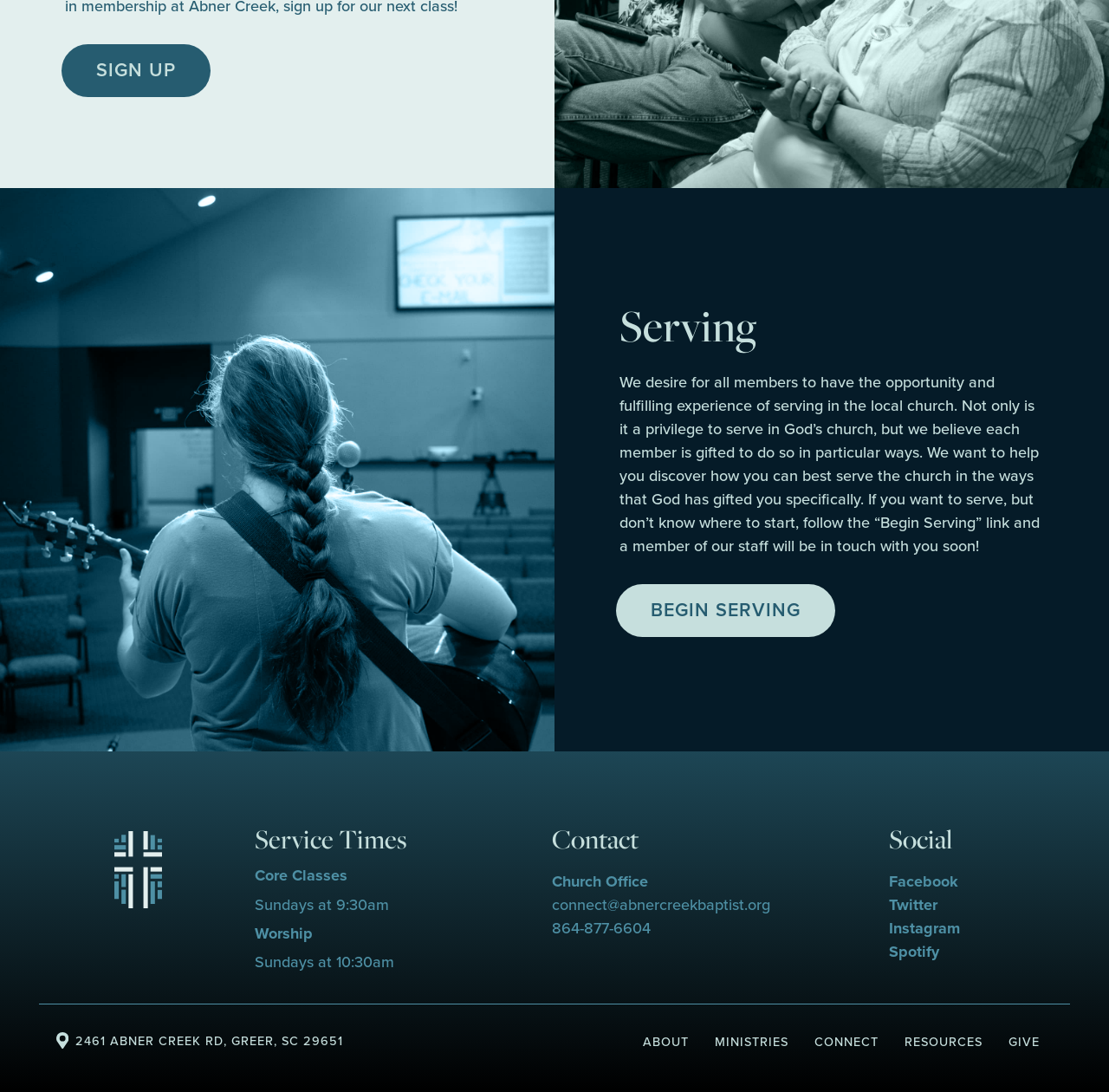Using the provided element description: "Begin Serving", determine the bounding box coordinates of the corresponding UI element in the screenshot.

[0.555, 0.535, 0.753, 0.583]